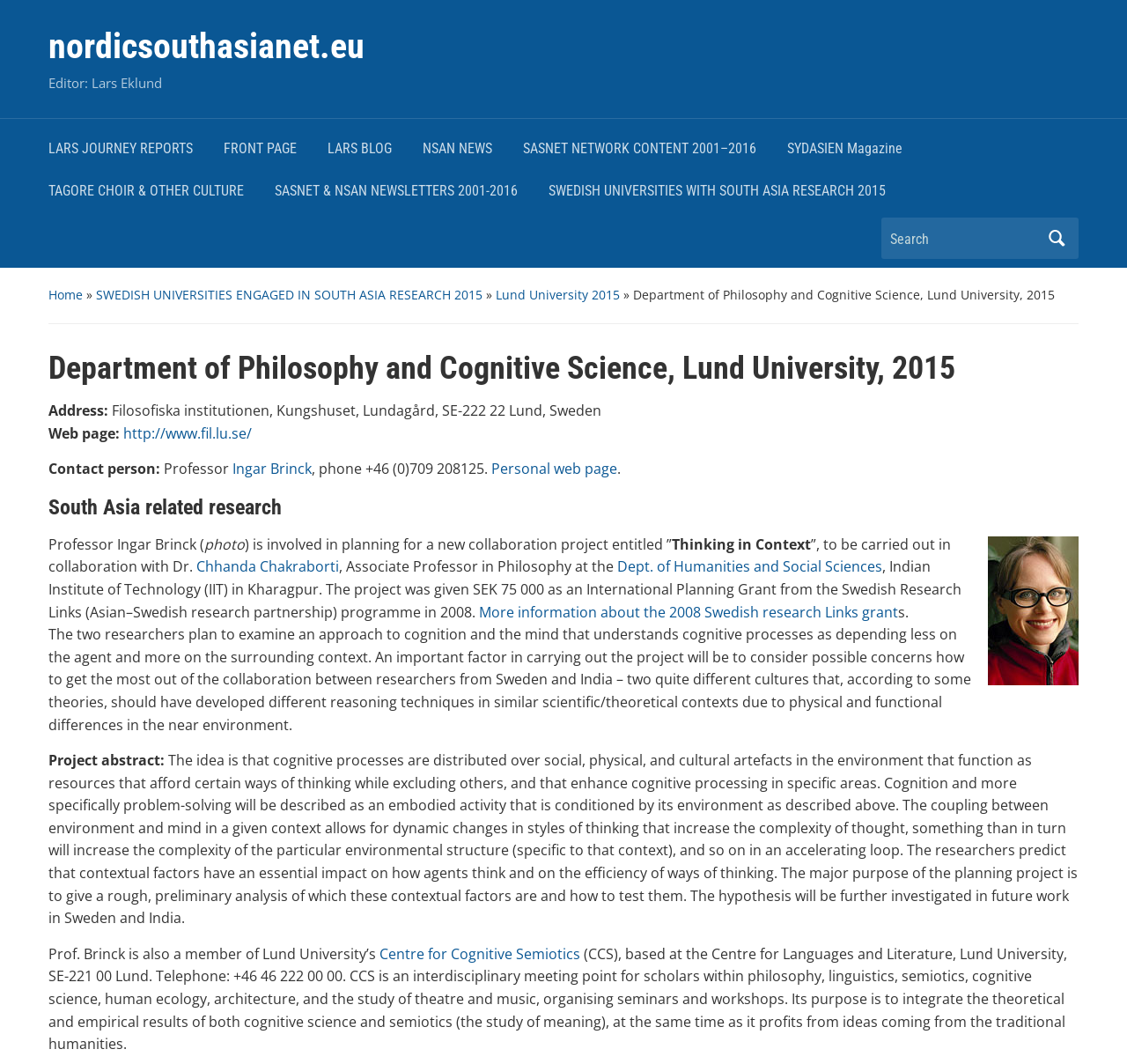Determine the coordinates of the bounding box that should be clicked to complete the instruction: "Subscribe to the email list". The coordinates should be represented by four float numbers between 0 and 1: [left, top, right, bottom].

None